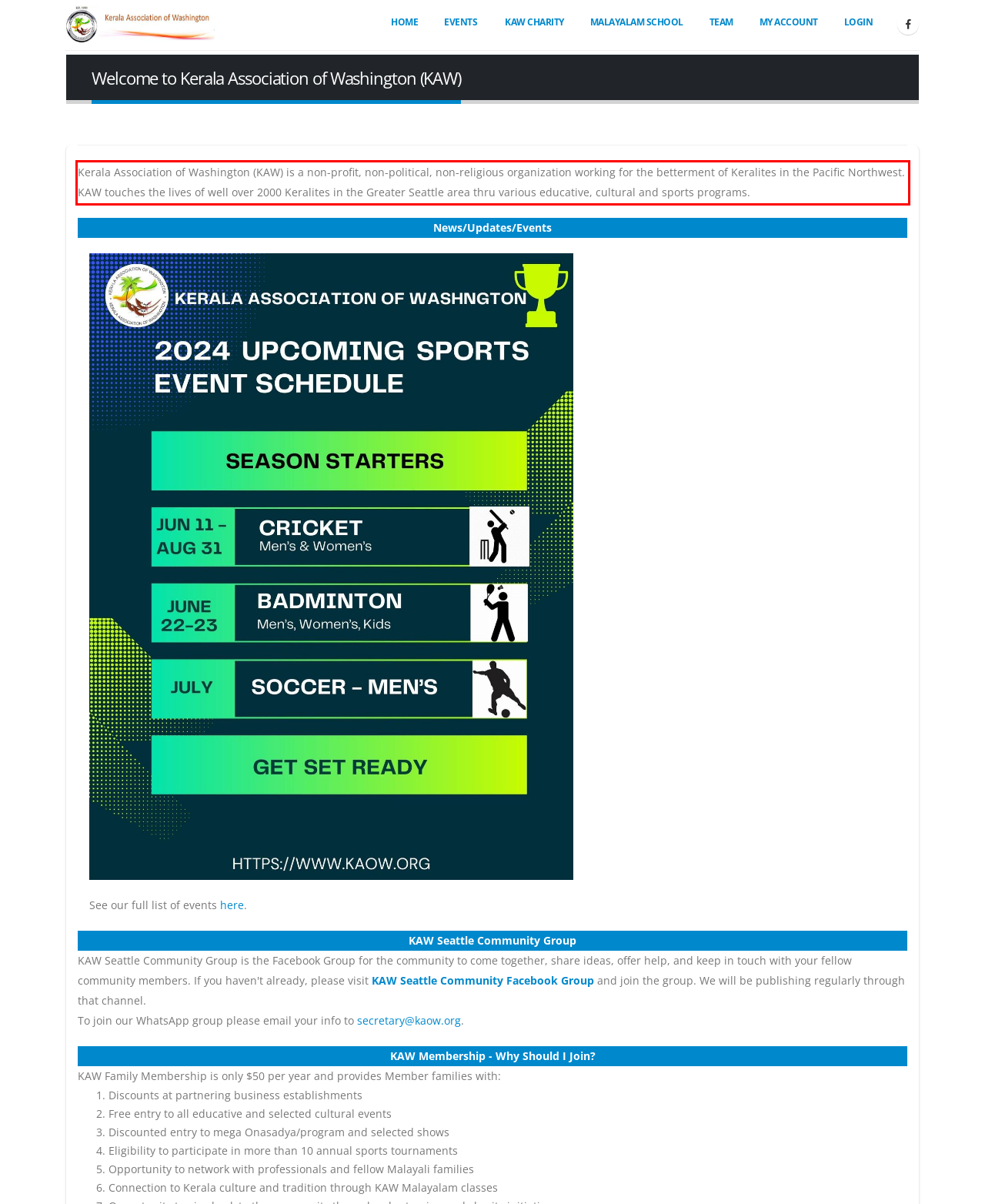You are presented with a webpage screenshot featuring a red bounding box. Perform OCR on the text inside the red bounding box and extract the content.

Kerala Association of Washington (KAW) is a non-profit, non-political, non-religious organization working for the betterment of Keralites in the Pacific Northwest. KAW touches the lives of well over 2000 Keralites in the Greater Seattle area thru various educative, cultural and sports programs.